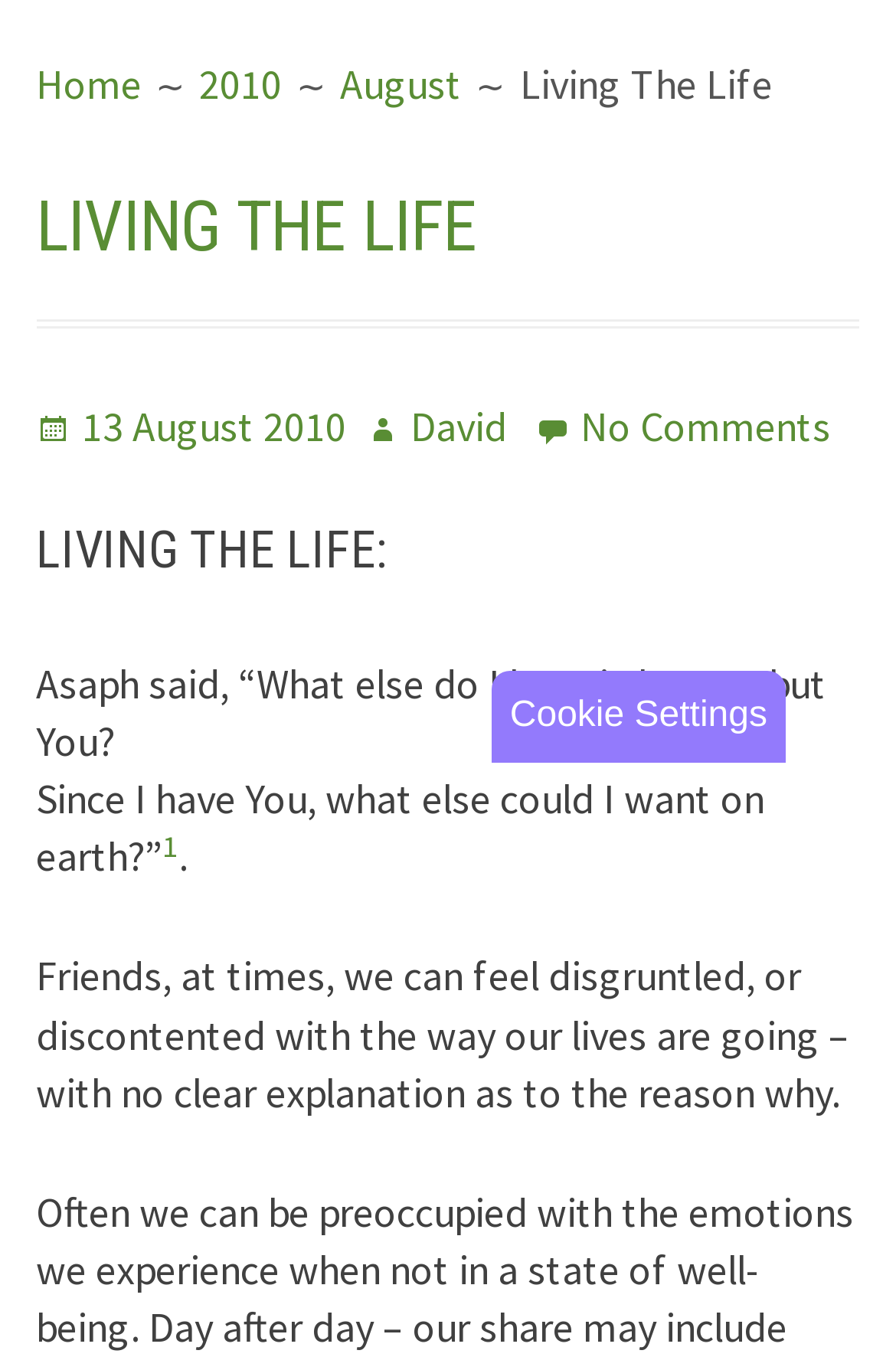Calculate the bounding box coordinates of the UI element given the description: "Home".

[0.04, 0.042, 0.158, 0.08]